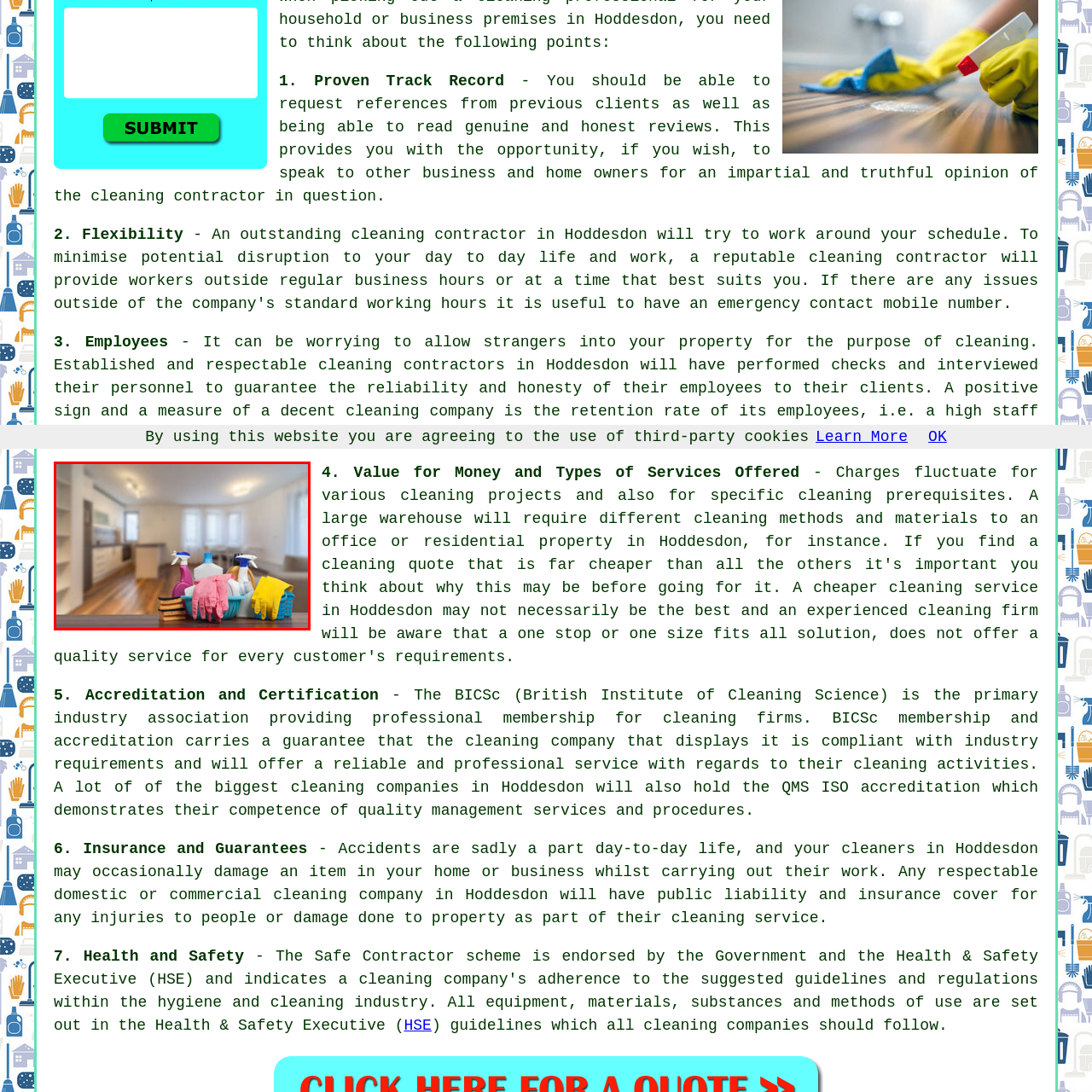Offer a comprehensive narrative for the image inside the red bounding box.

The image depicts a variety of cleaning supplies arranged neatly in a blue basket, set against a softly lit, contemporary kitchen backdrop. The foreground features brightly colored spray bottles, a large bottle of cleaning solution, a stack of cleaning pads, and rubber gloves in pink and yellow, all suggesting an efficient and organized approach to cleaning. The blurred kitchen area beyond highlights a clean, inviting space, emphasizing the effectiveness of professional cleaning services. This arrangement conveys the importance of having reliable and comprehensive cleaning tools at hand, reflecting the qualities one should look for in a cleaning contractor, such as proven track records and employee reliability, as mentioned in the accompanying content.